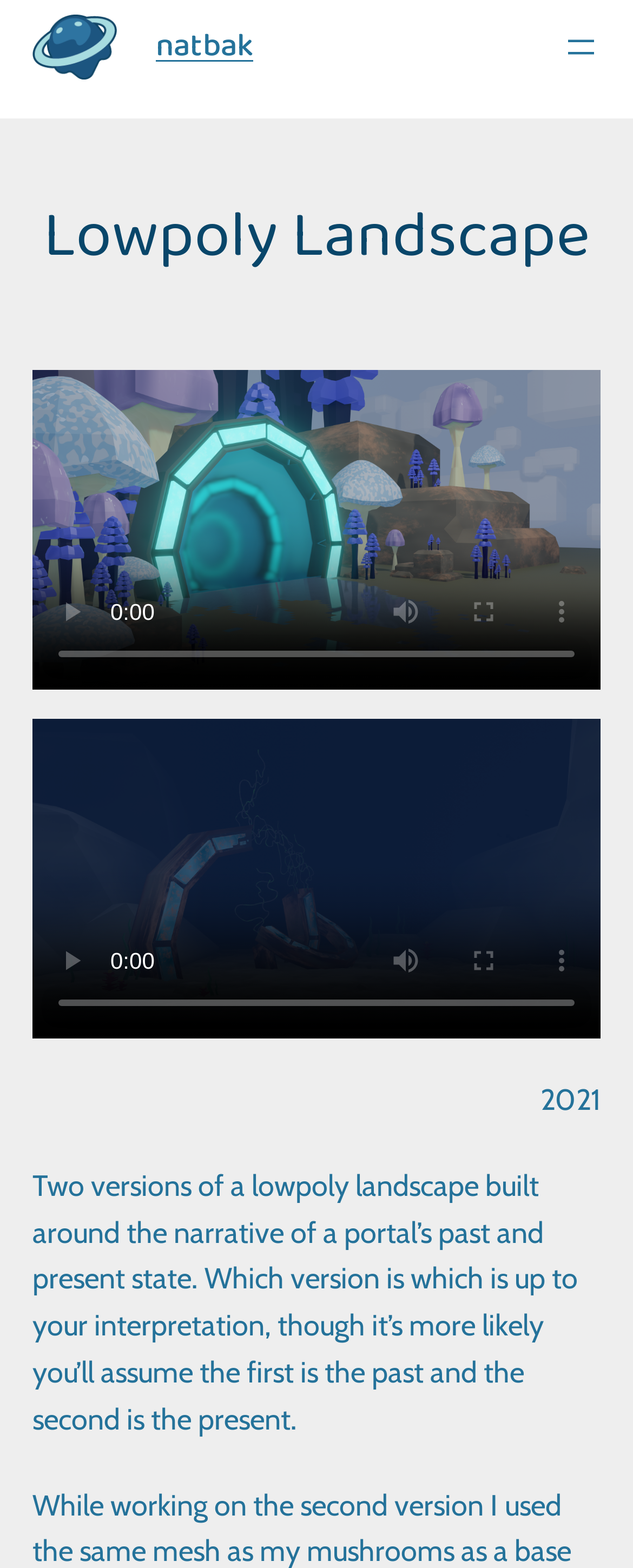What is the purpose of the button with the text 'Open menu'?
Based on the image, give a concise answer in the form of a single word or short phrase.

To open a dialog